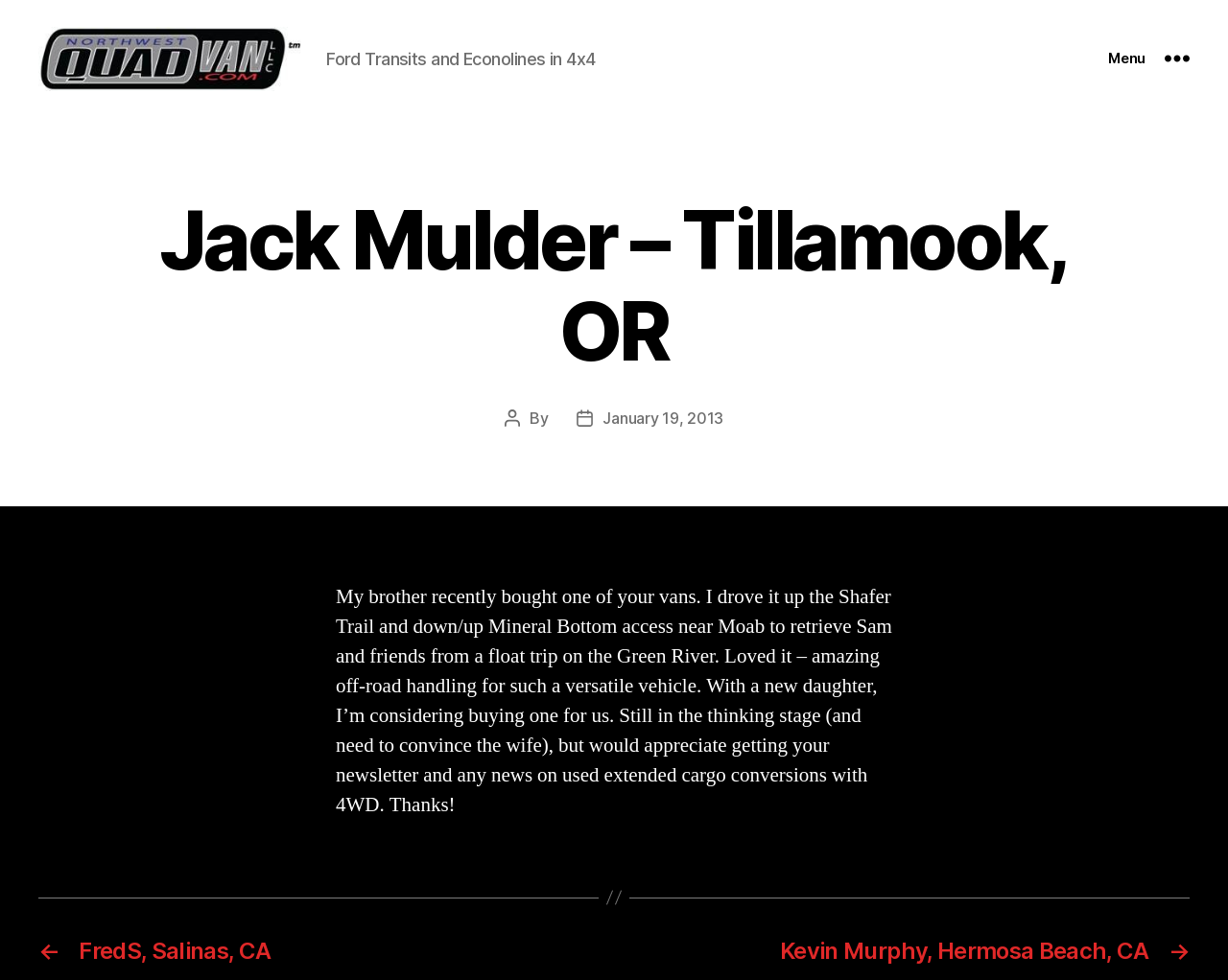What is the name of the river mentioned in the text?
Answer with a single word or short phrase according to what you see in the image.

Green River